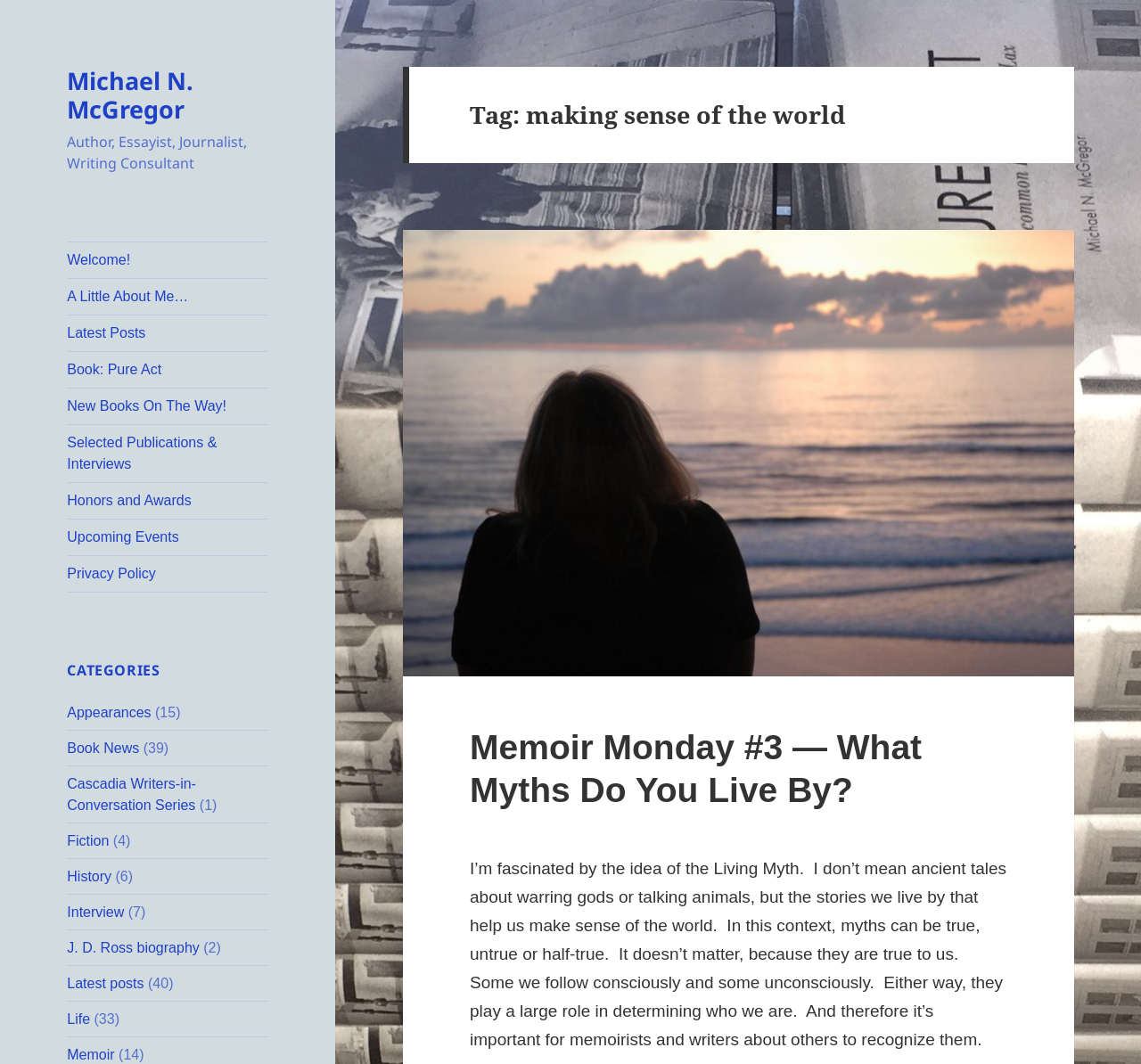Give a detailed explanation of the elements present on the webpage.

The webpage is a personal website for Michael N. McGregor, an author, essayist, journalist, and writing consultant. At the top left, there is a link to his name, followed by a brief description of his profession. Below this, there are several links to different sections of the website, including "Welcome!", "A Little About Me…", "Latest Posts", and others.

To the right of these links, there is a header section with a title "CATEGORIES" that contains several links to categories such as "Appearances", "Book News", "Fiction", and others. Each category has a number in parentheses, indicating the number of posts in that category.

Further down the page, there is a section with a header "Tag: making sense of the world" that contains a link to a blog post titled "Memoir Monday #3 — What Myths Do You Live By?". This link is repeated below, followed by a block of text that summarizes the content of the post. The text discusses the concept of "living myths" and how they help us make sense of the world.

Overall, the webpage appears to be a personal website for Michael N. McGregor, showcasing his writing and professional activities.